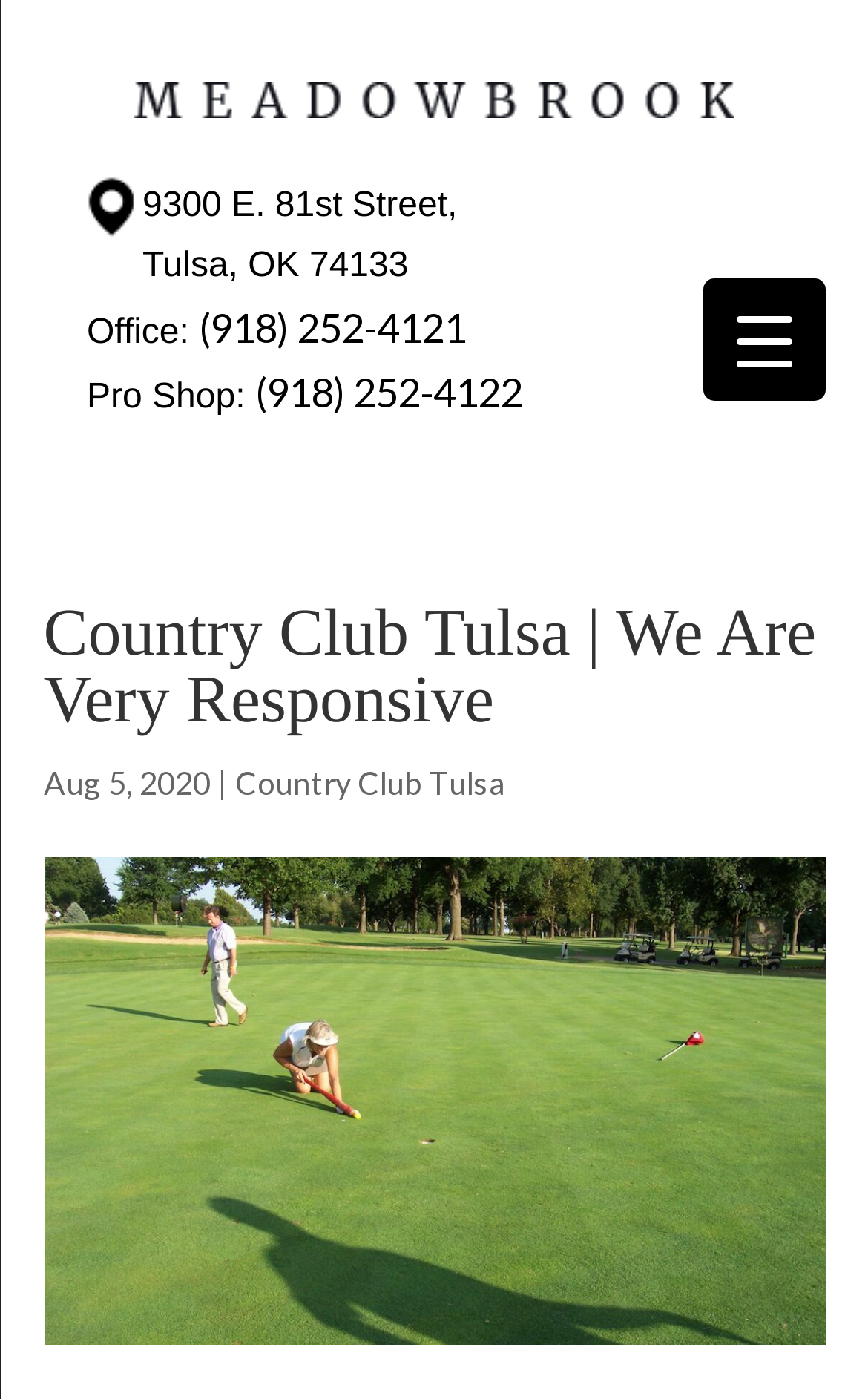Predict the bounding box for the UI component with the following description: "(918) 252-4121".

[0.229, 0.221, 0.537, 0.246]